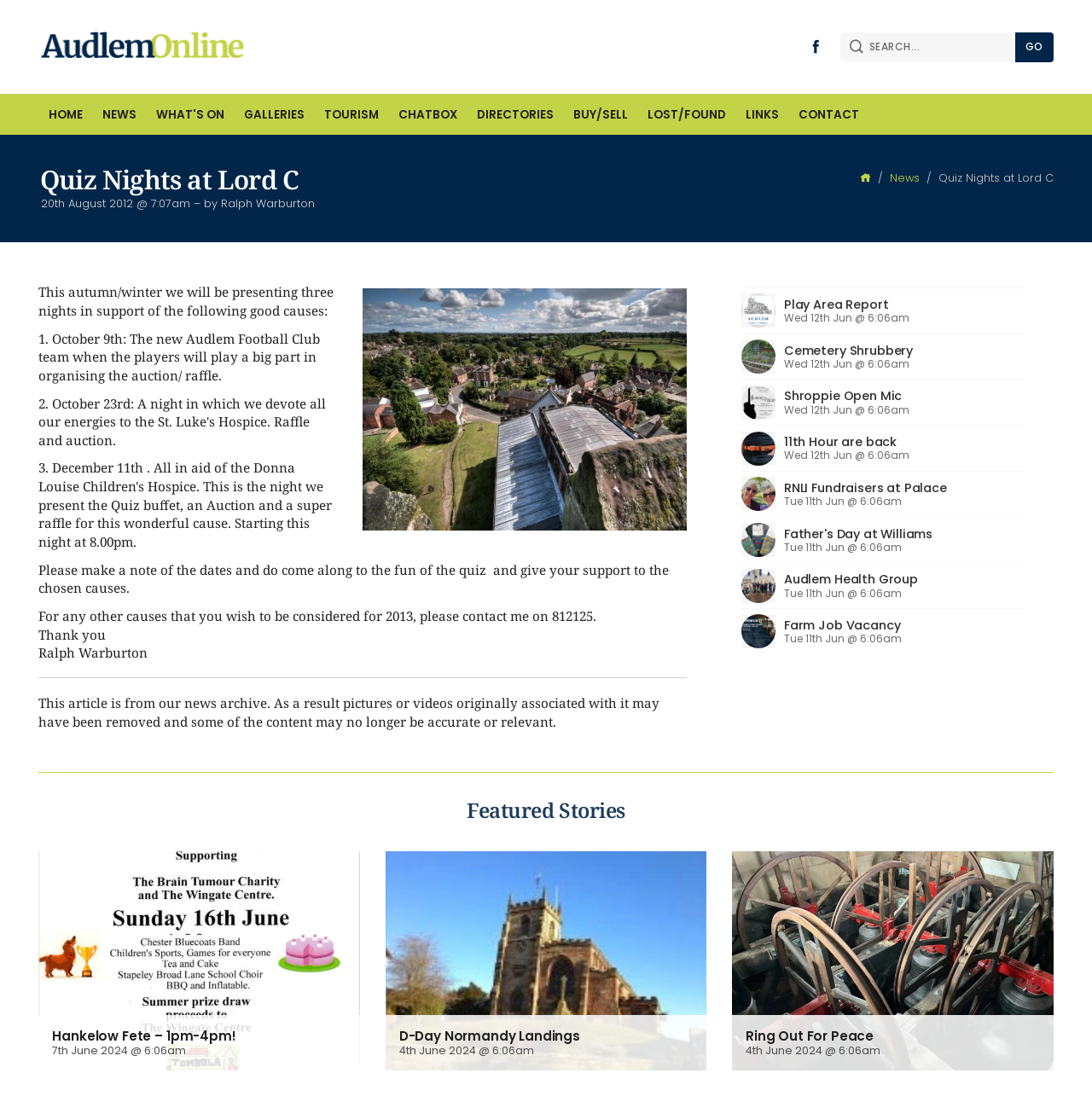What is the position of the 'SEARCH' textbox?
Analyze the screenshot and provide a detailed answer to the question.

By analyzing the bounding box coordinates of the 'SEARCH' textbox element, I found that its y1 and y2 values are relatively small, indicating that it is located at the top of the webpage. Additionally, its x1 and x2 values are close to 1, indicating that it is positioned on the right side of the webpage.